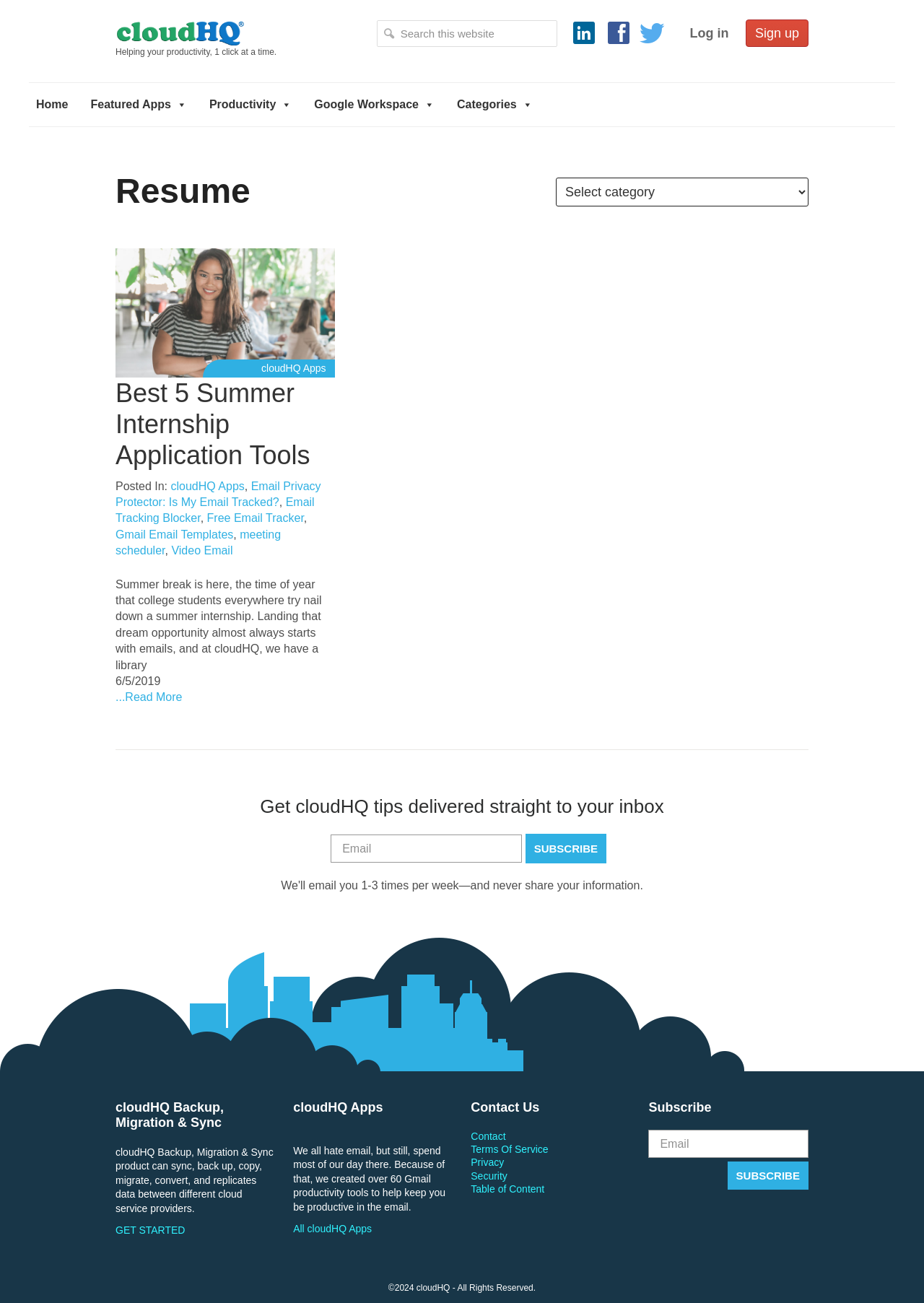Answer the following in one word or a short phrase: 
How many links are in the footer section?

9